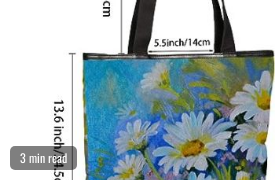What is the background color of the daisy print?
From the screenshot, provide a brief answer in one word or phrase.

Blue